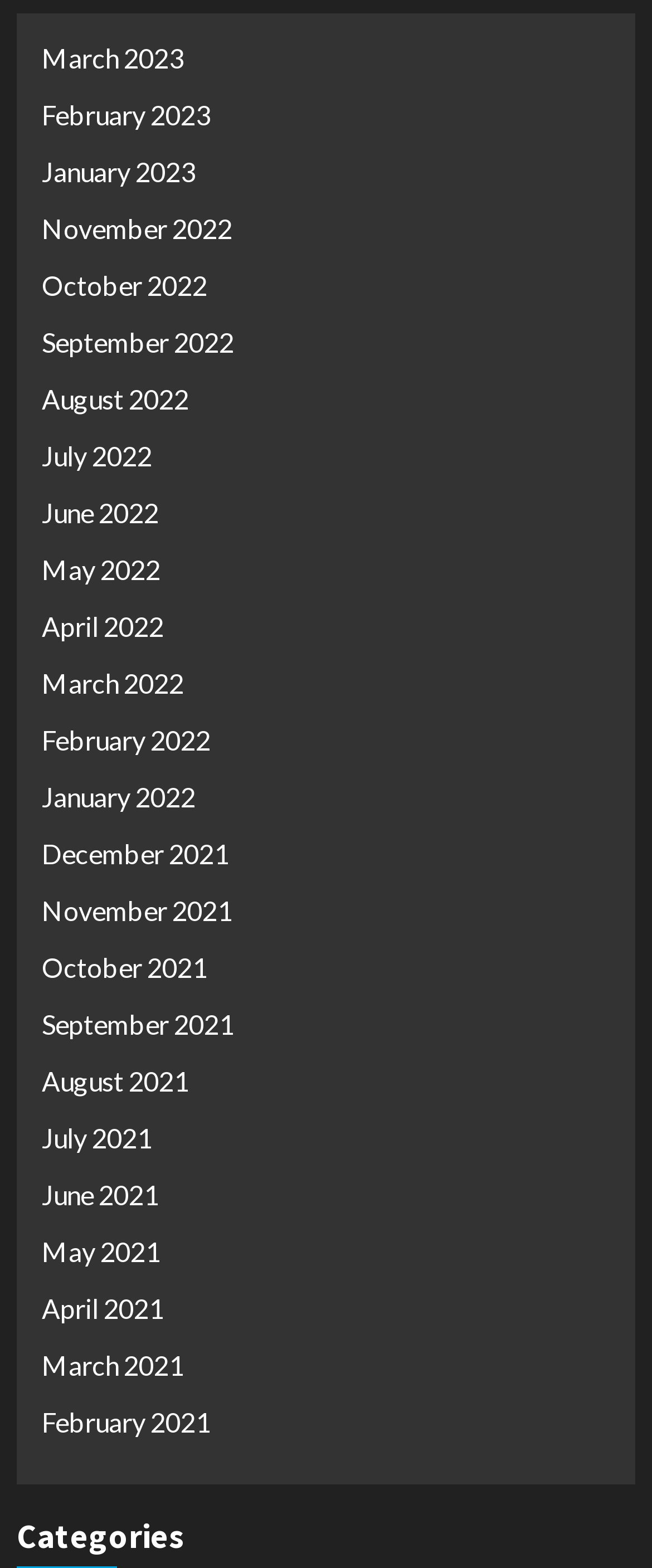Answer this question using a single word or a brief phrase:
How many months are listed on the webpage?

24